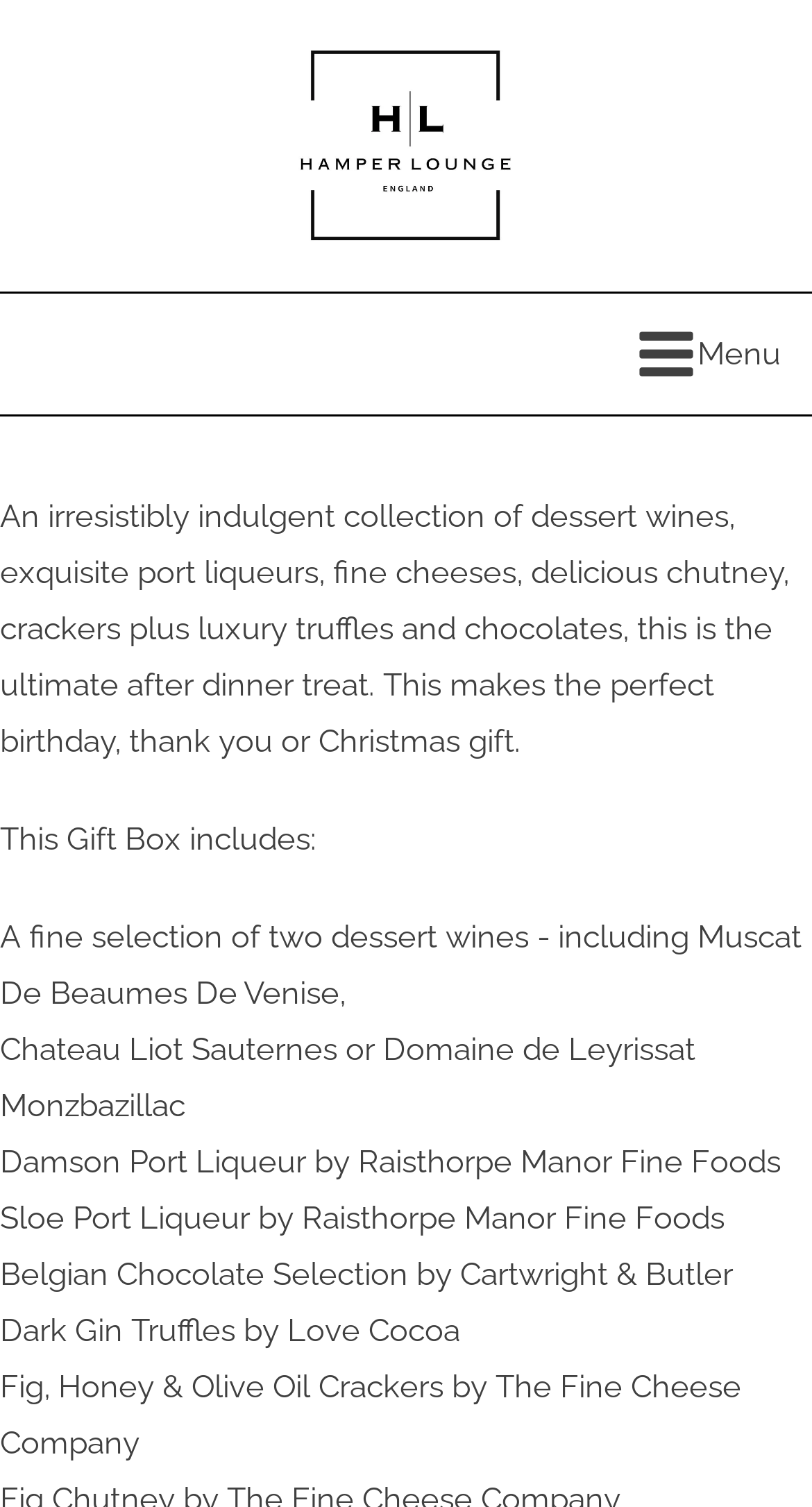What is the logo of the website?
Provide a concise answer using a single word or phrase based on the image.

Hamper Lounge Logo